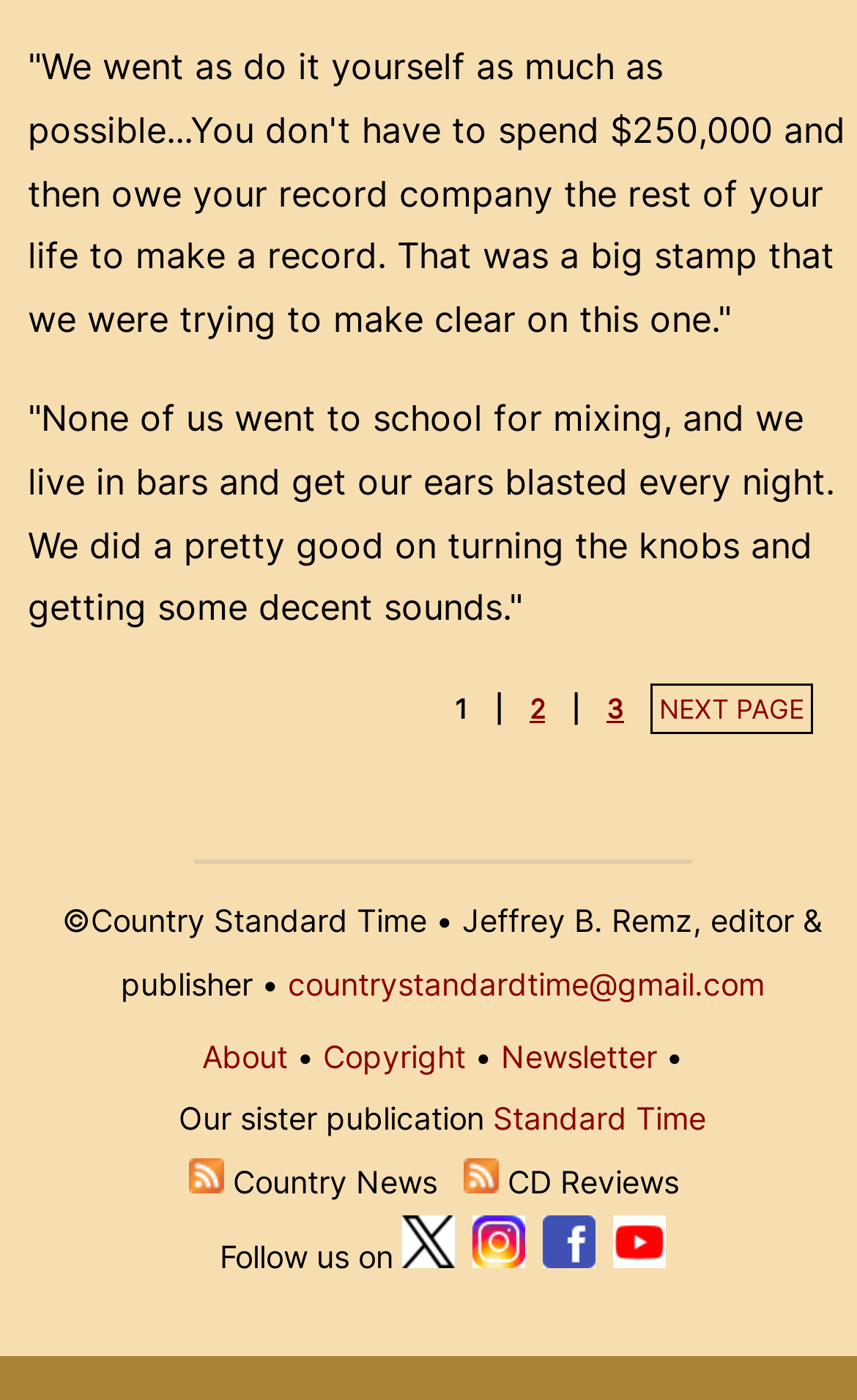Please answer the following question using a single word or phrase: 
How many newsletters are available?

2